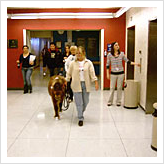Where are the group and Snickers likely headed?
By examining the image, provide a one-word or phrase answer.

A medical facility